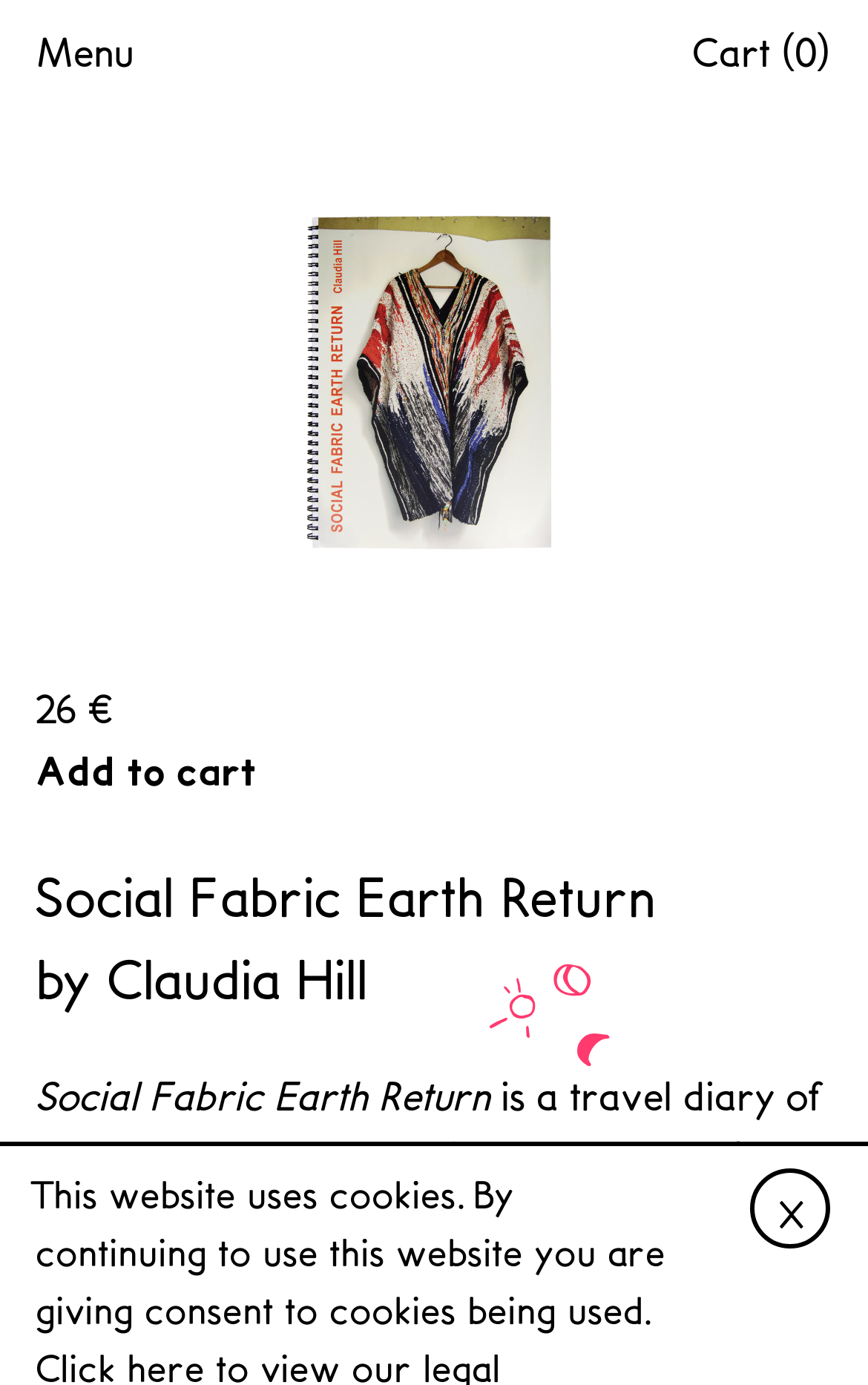What is the author of Social Fabric Earth Return?
Refer to the image and respond with a one-word or short-phrase answer.

Claudia Hill